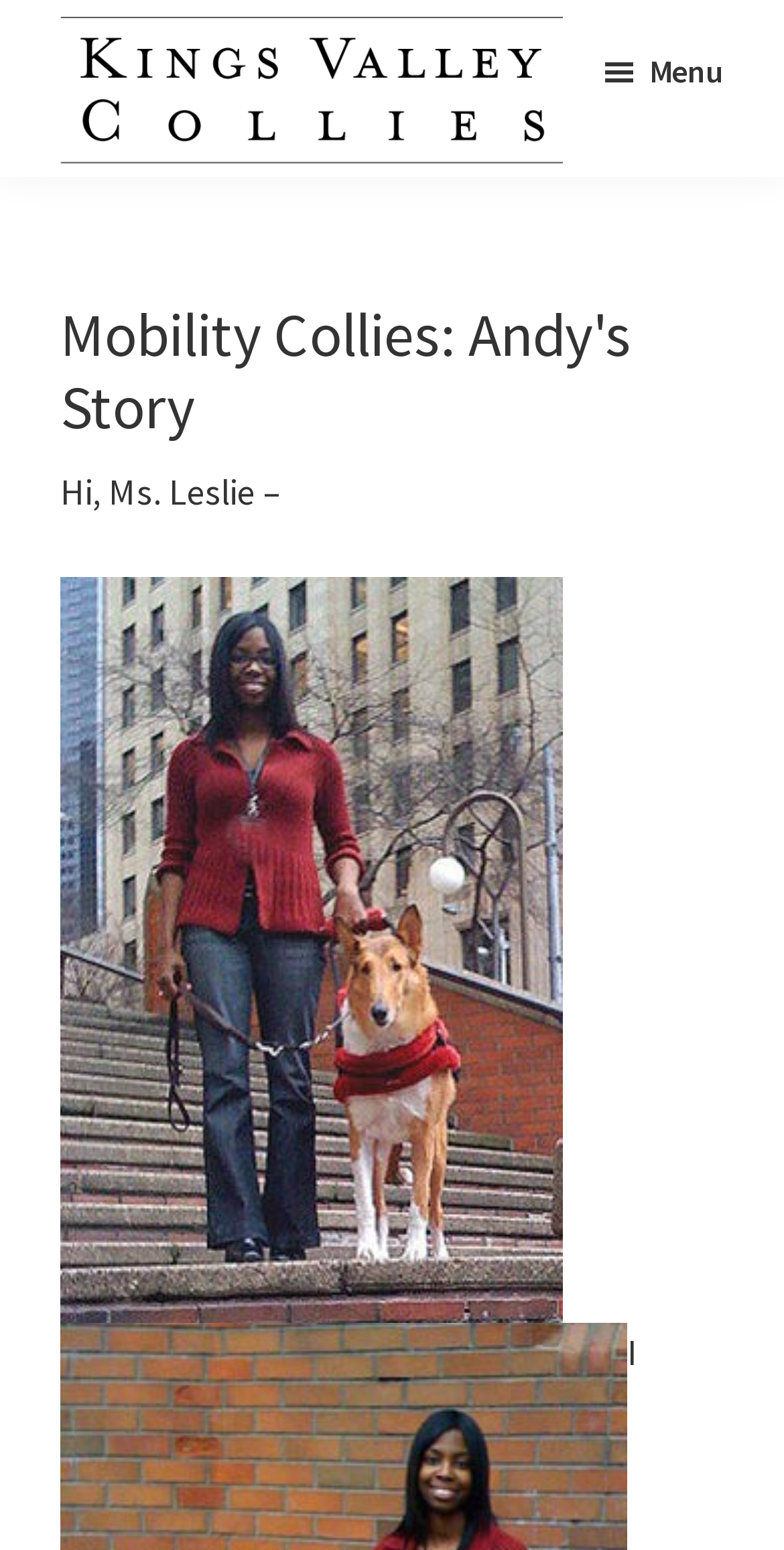What is the purpose of the collies?
Using the image as a reference, deliver a detailed and thorough answer to the question.

I found the answer by looking at the StaticText element with the text 'Collie Puppies & Service Dogs', which suggests that the collies are being trained for service.